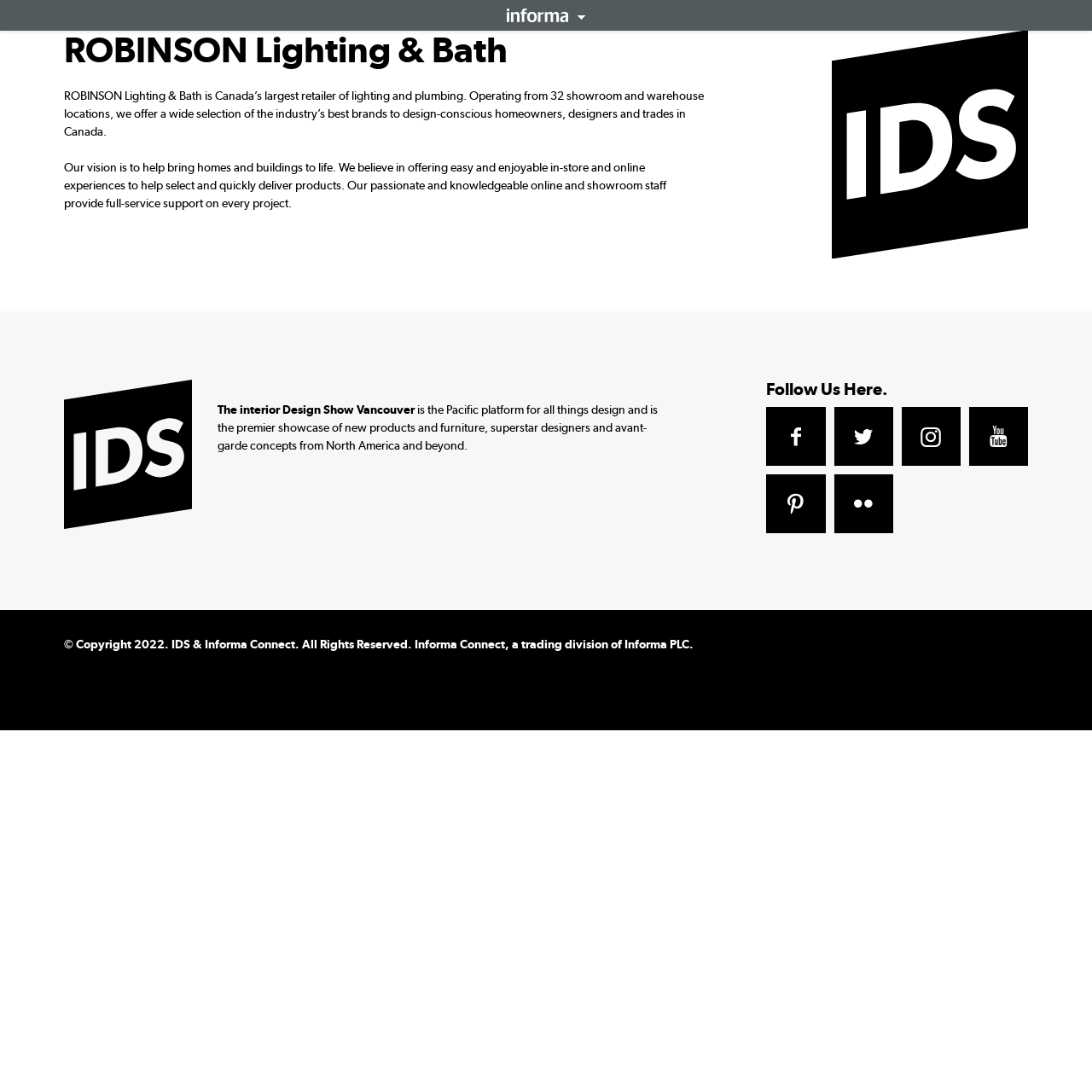How many social media platforms are listed?
Please give a detailed and elaborate explanation in response to the question.

I found the answer by counting the number of link elements that represent social media platforms, which are located at the bottom of the page.